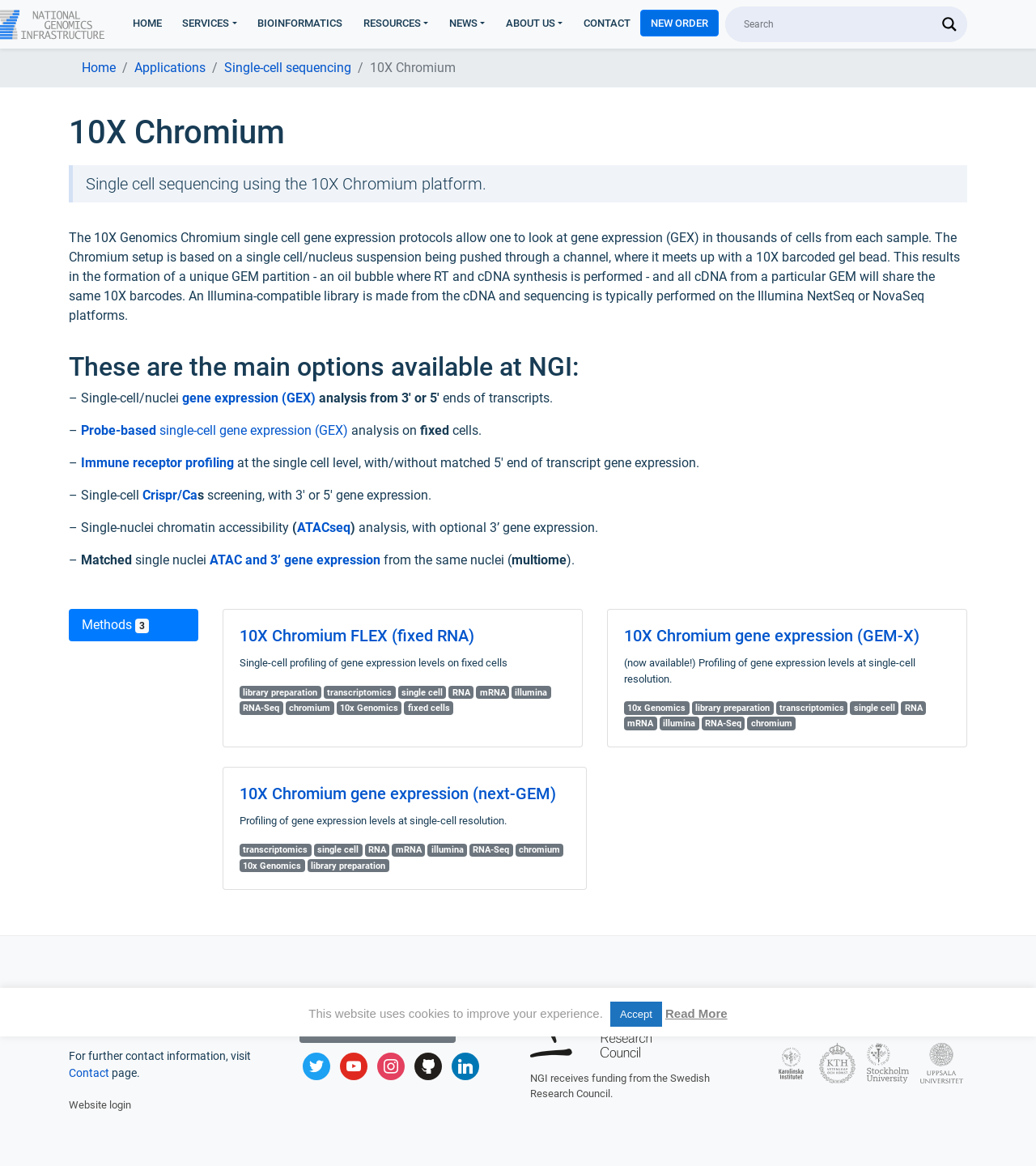Given the description of the UI element: "10X Chromium gene expression (next-GEM)", predict the bounding box coordinates in the form of [left, top, right, bottom], with each value being a float between 0 and 1.

[0.231, 0.672, 0.537, 0.689]